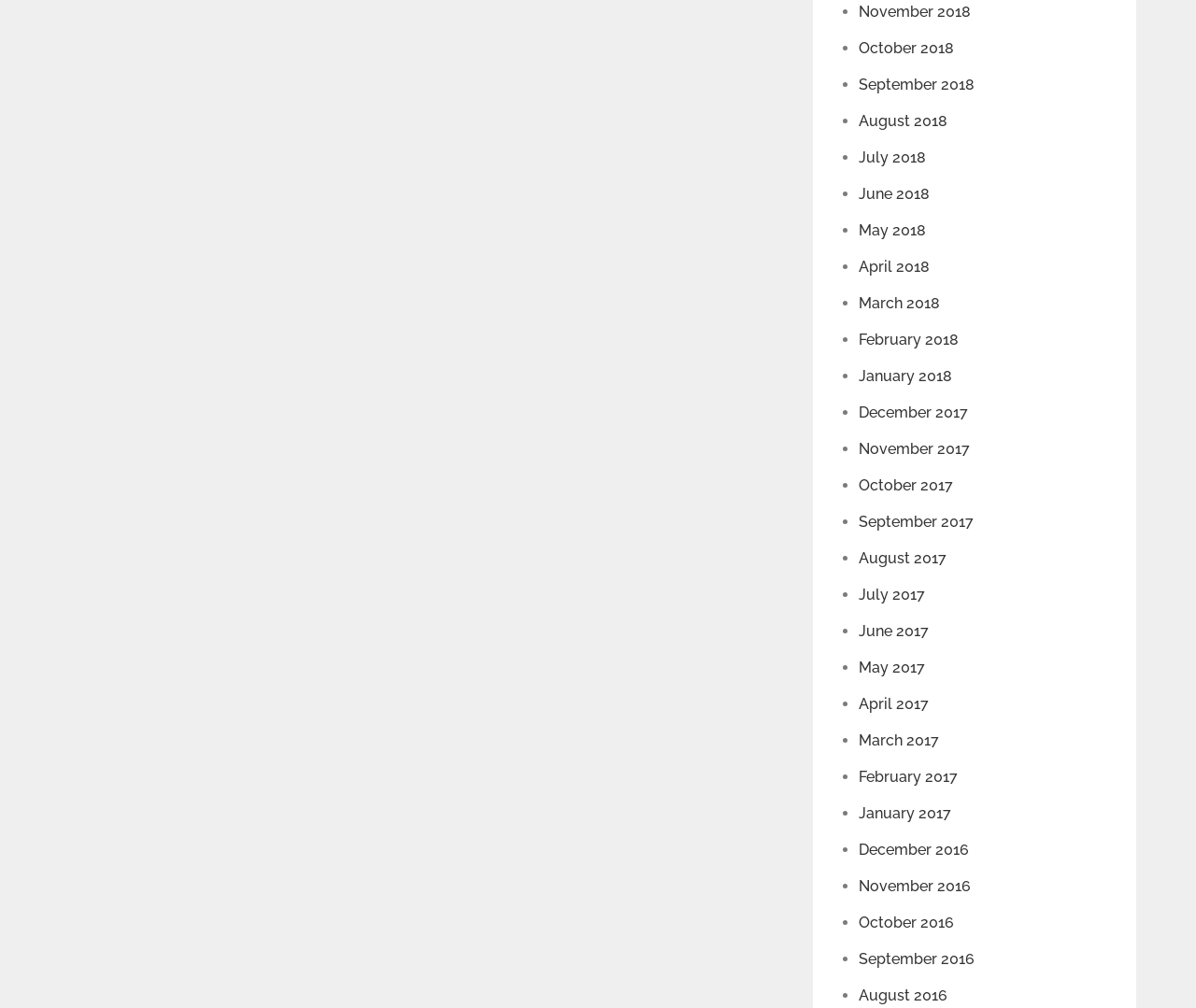What is the pattern of the list?
Using the image, elaborate on the answer with as much detail as possible.

By examining the list of links, I found that the pattern of the list is a chronological list of monthly archives, with each link representing a month from 2016 to 2018.